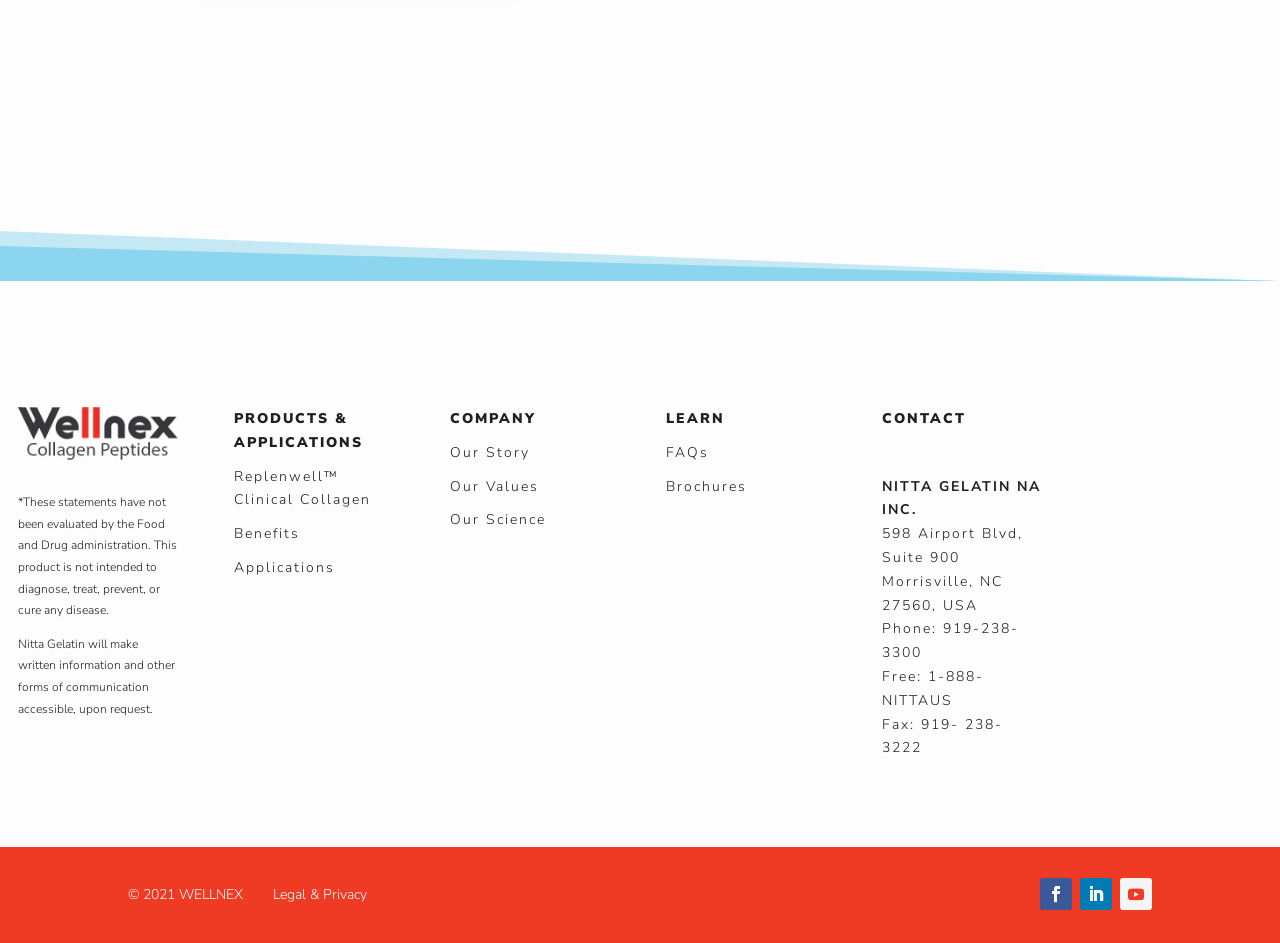Please locate the clickable area by providing the bounding box coordinates to follow this instruction: "View FAQs".

[0.52, 0.47, 0.554, 0.49]